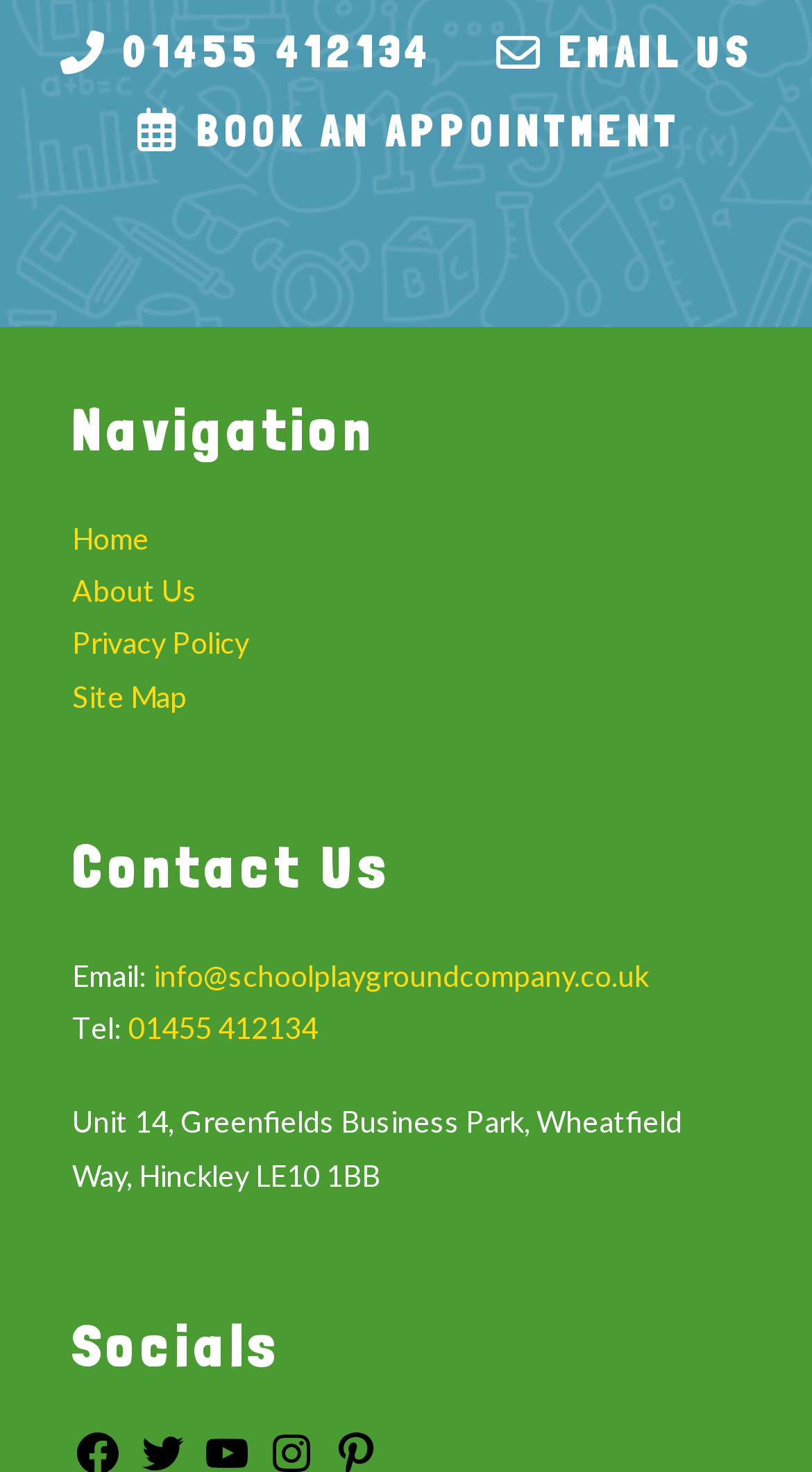Please find the bounding box coordinates of the section that needs to be clicked to achieve this instruction: "Call the phone number".

[0.158, 0.686, 0.391, 0.71]